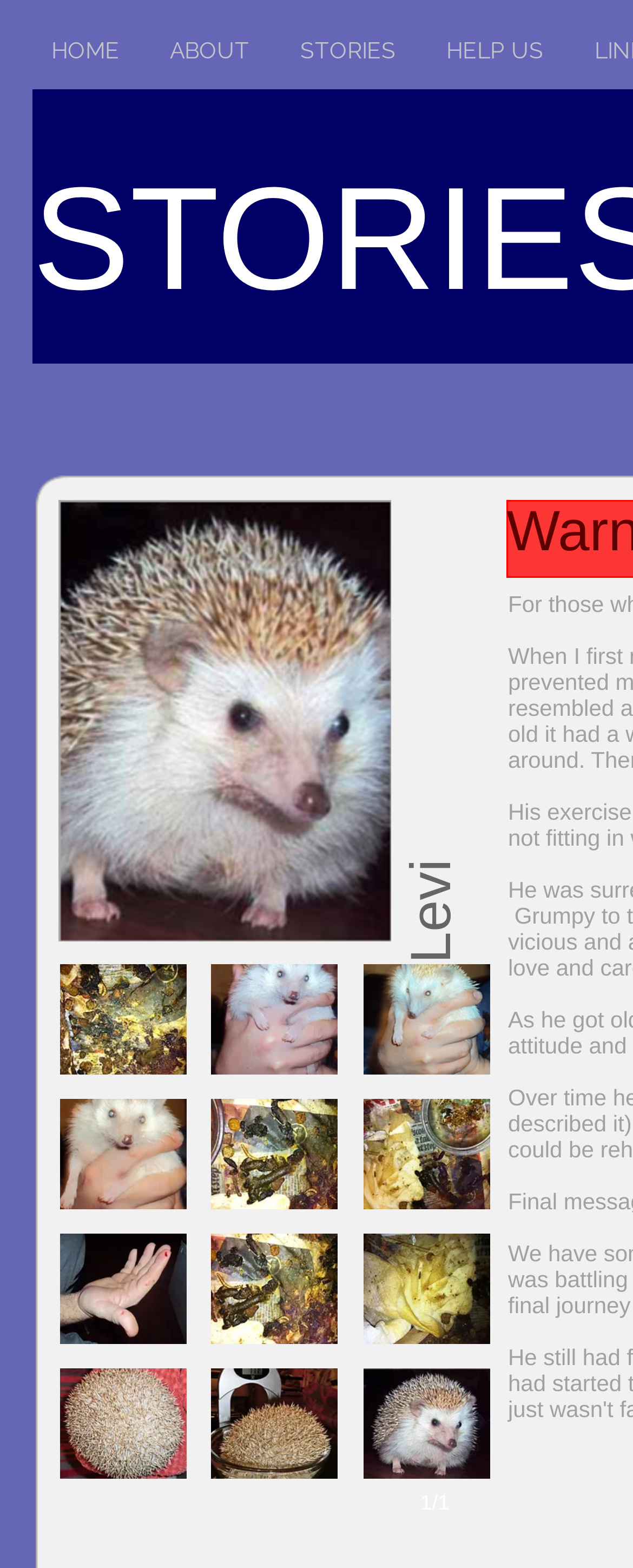What is the text above the image?
Provide a concise answer using a single word or phrase based on the image.

Levi